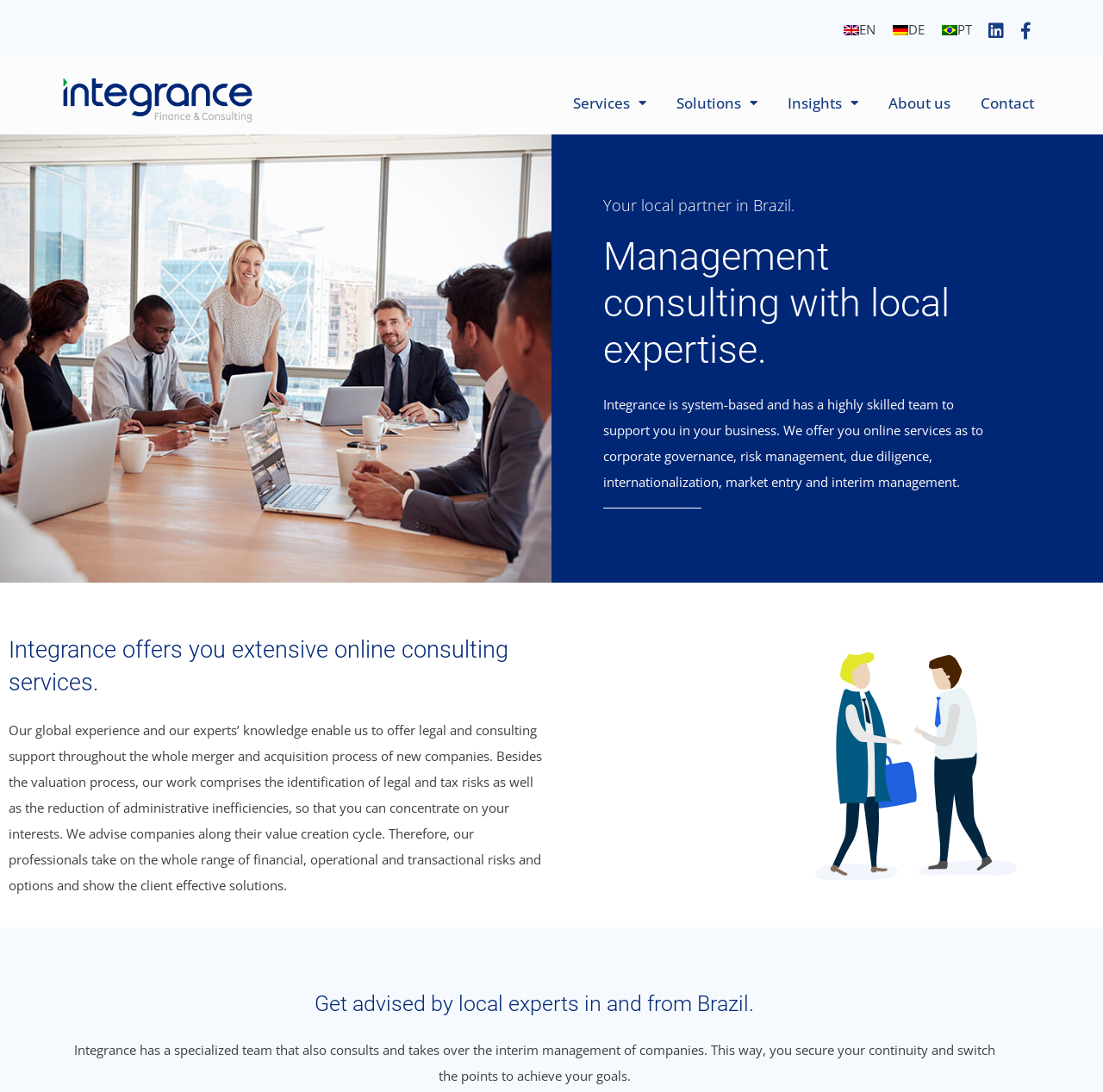What is the text of the webpage's headline?

Management consulting with local expertise.